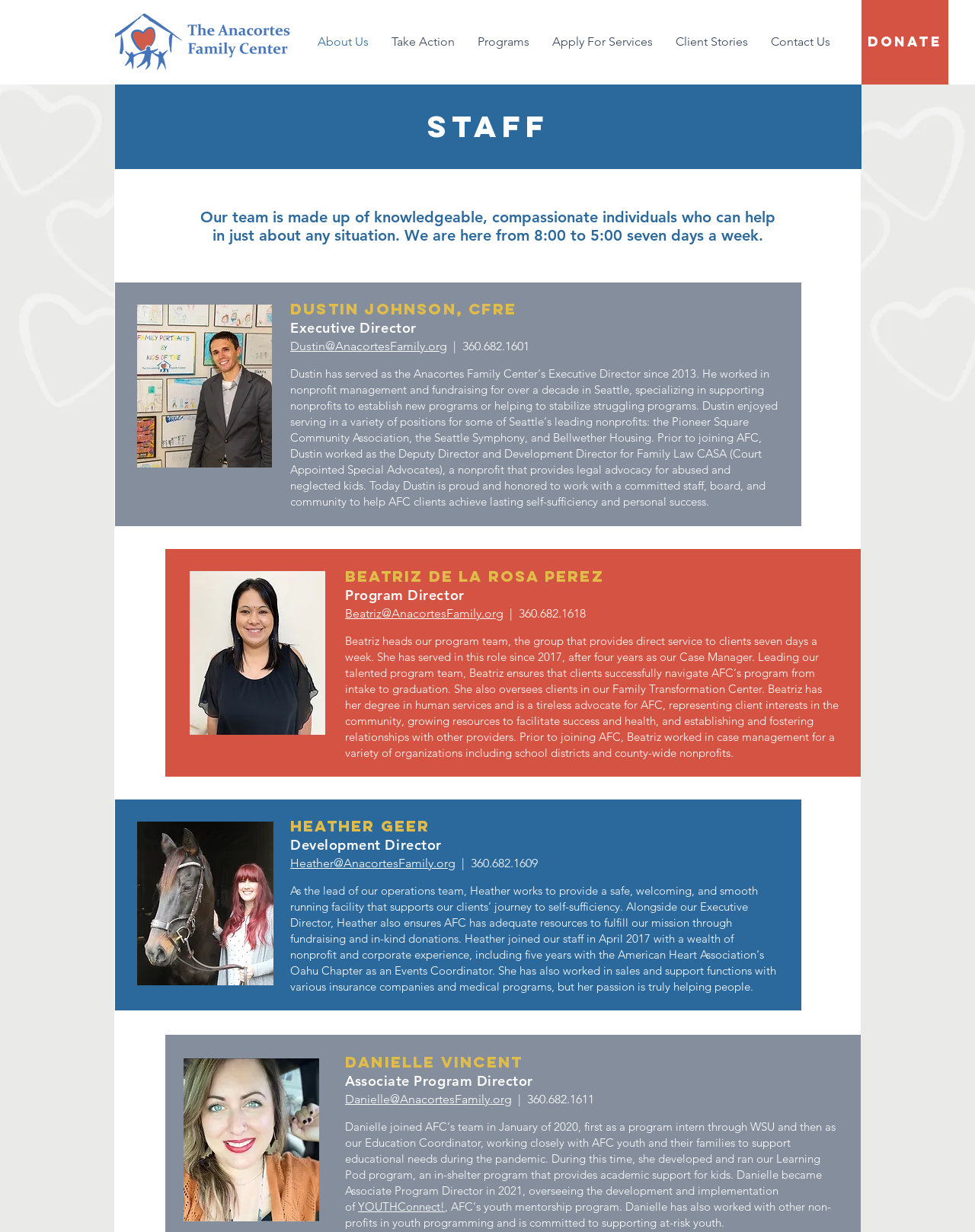Highlight the bounding box of the UI element that corresponds to this description: "| 360.682.1611".

[0.525, 0.886, 0.609, 0.898]